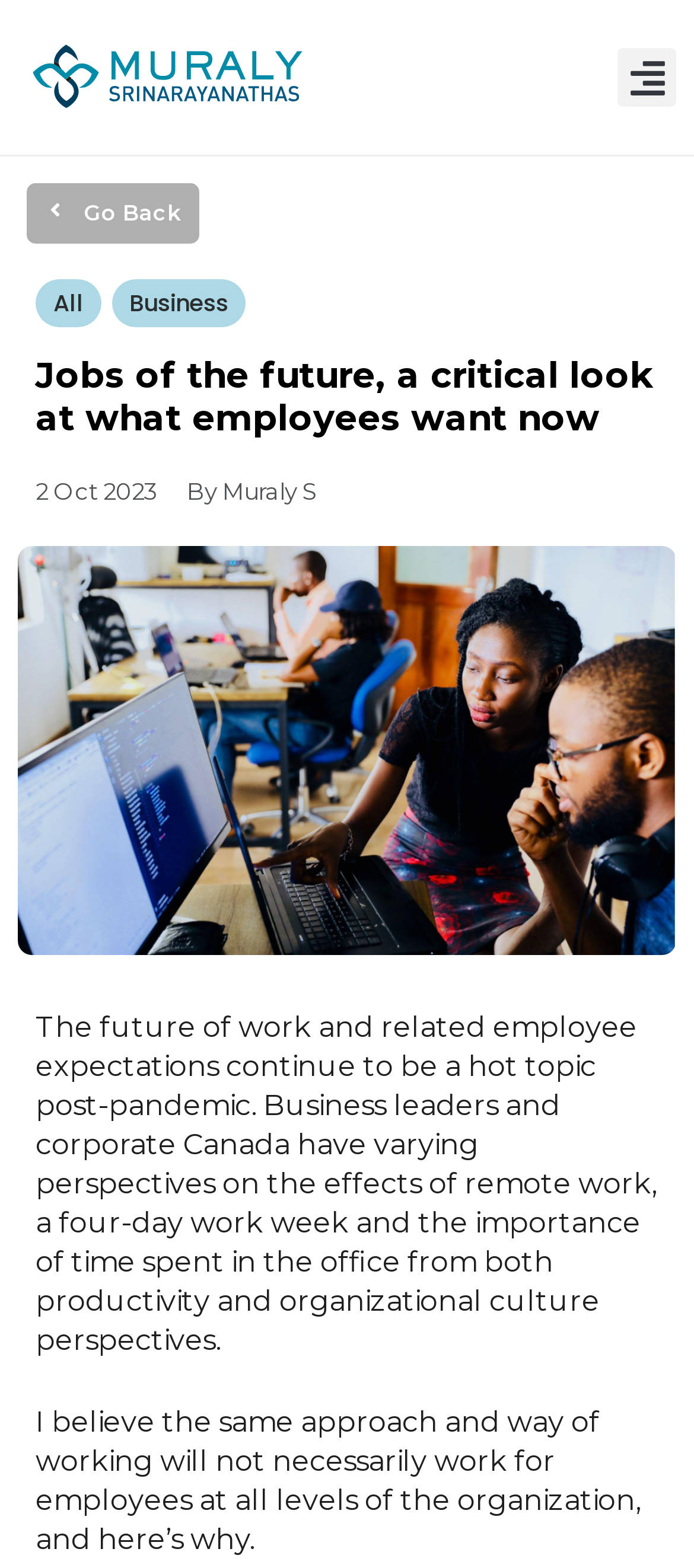What is the author's perspective on the approach to work?
Using the information from the image, give a concise answer in one word or a short phrase.

It will not work for all employees